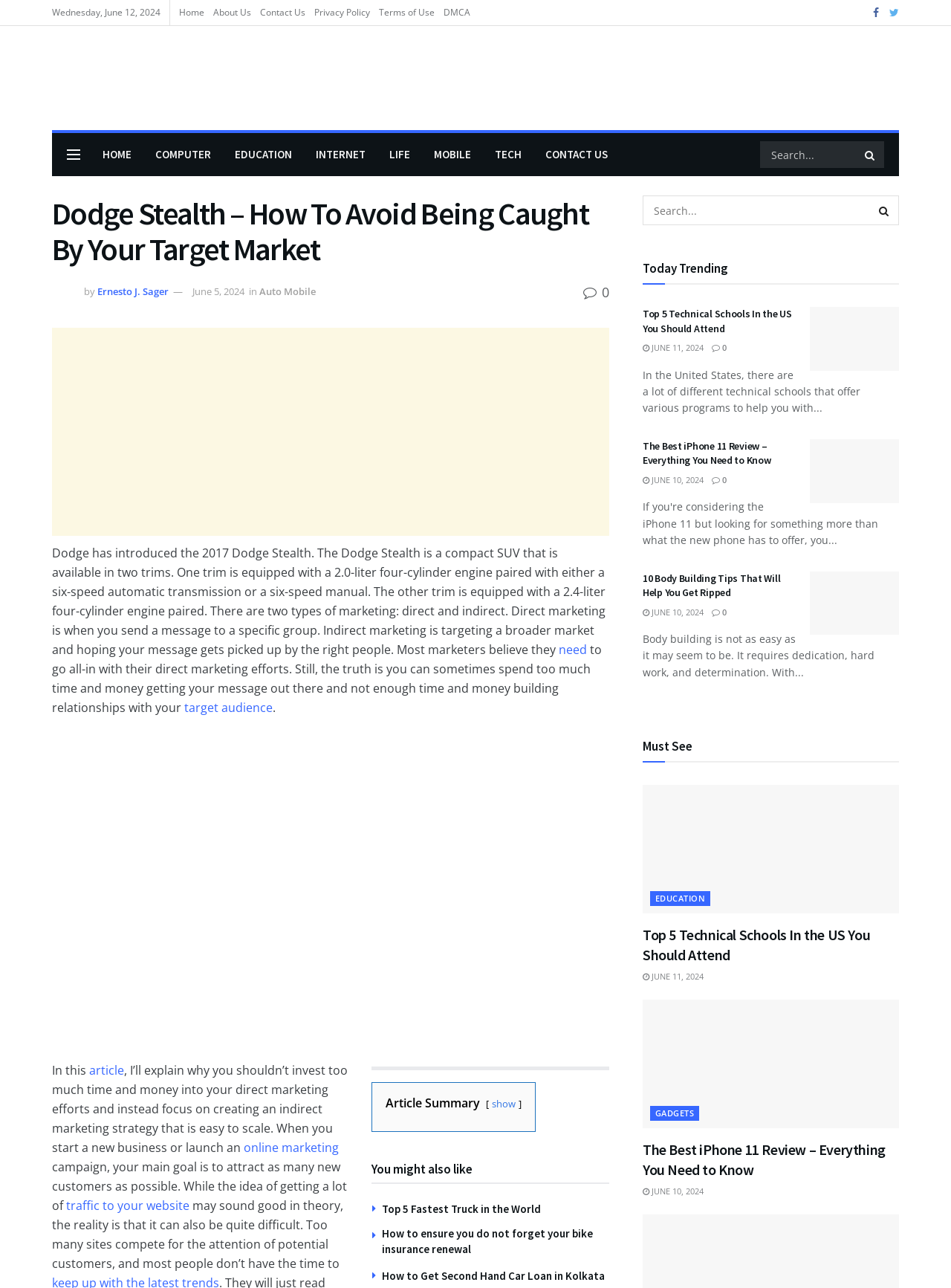How many trims are available for the Dodge Stealth?
Using the image as a reference, give an elaborate response to the question.

I found the number of trims available for the Dodge Stealth by reading the article content which mentions 'The Dodge Stealth is a compact SUV that is available in two trims'.